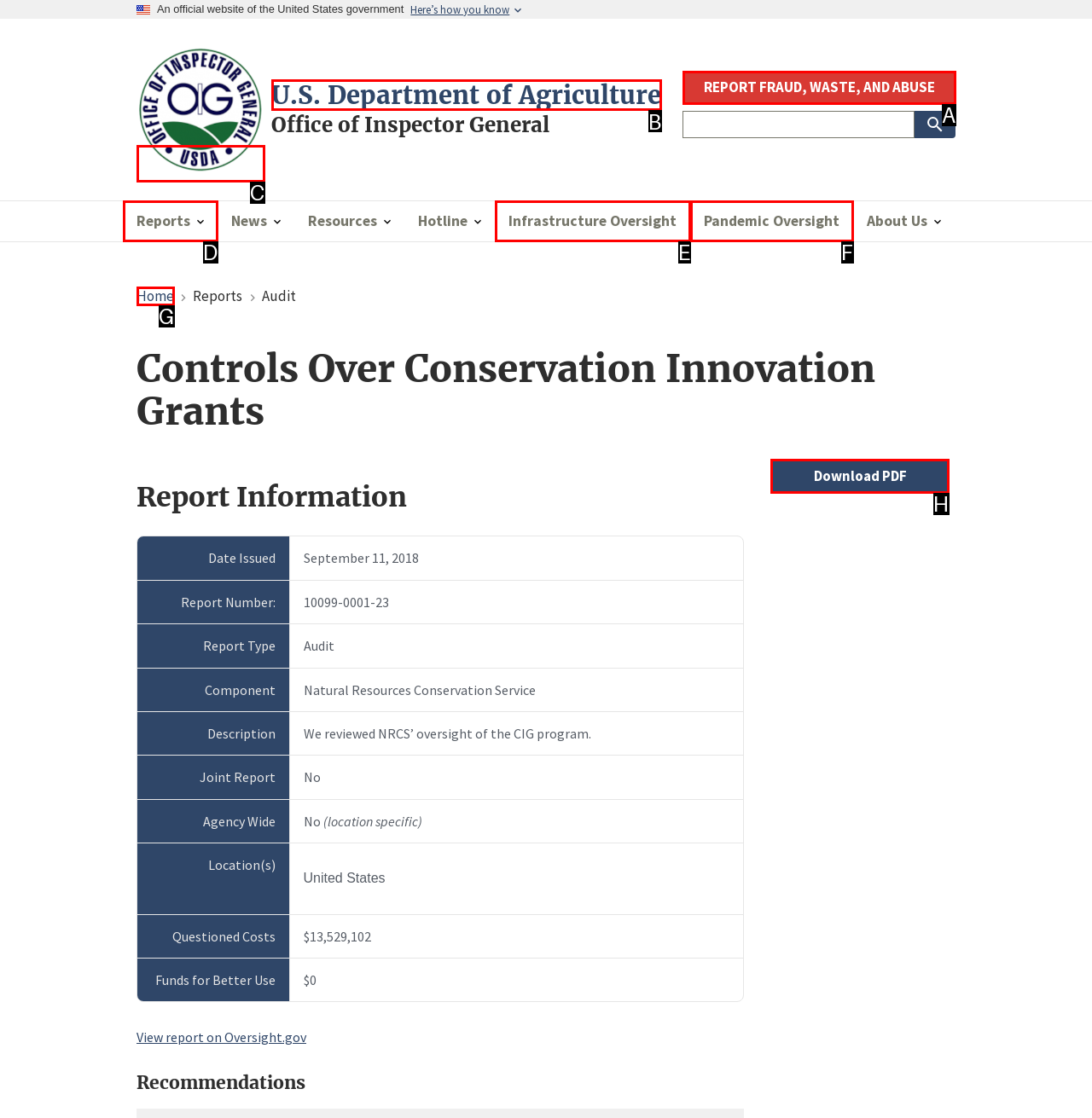Please indicate which HTML element to click in order to fulfill the following task: Download PDF Respond with the letter of the chosen option.

H